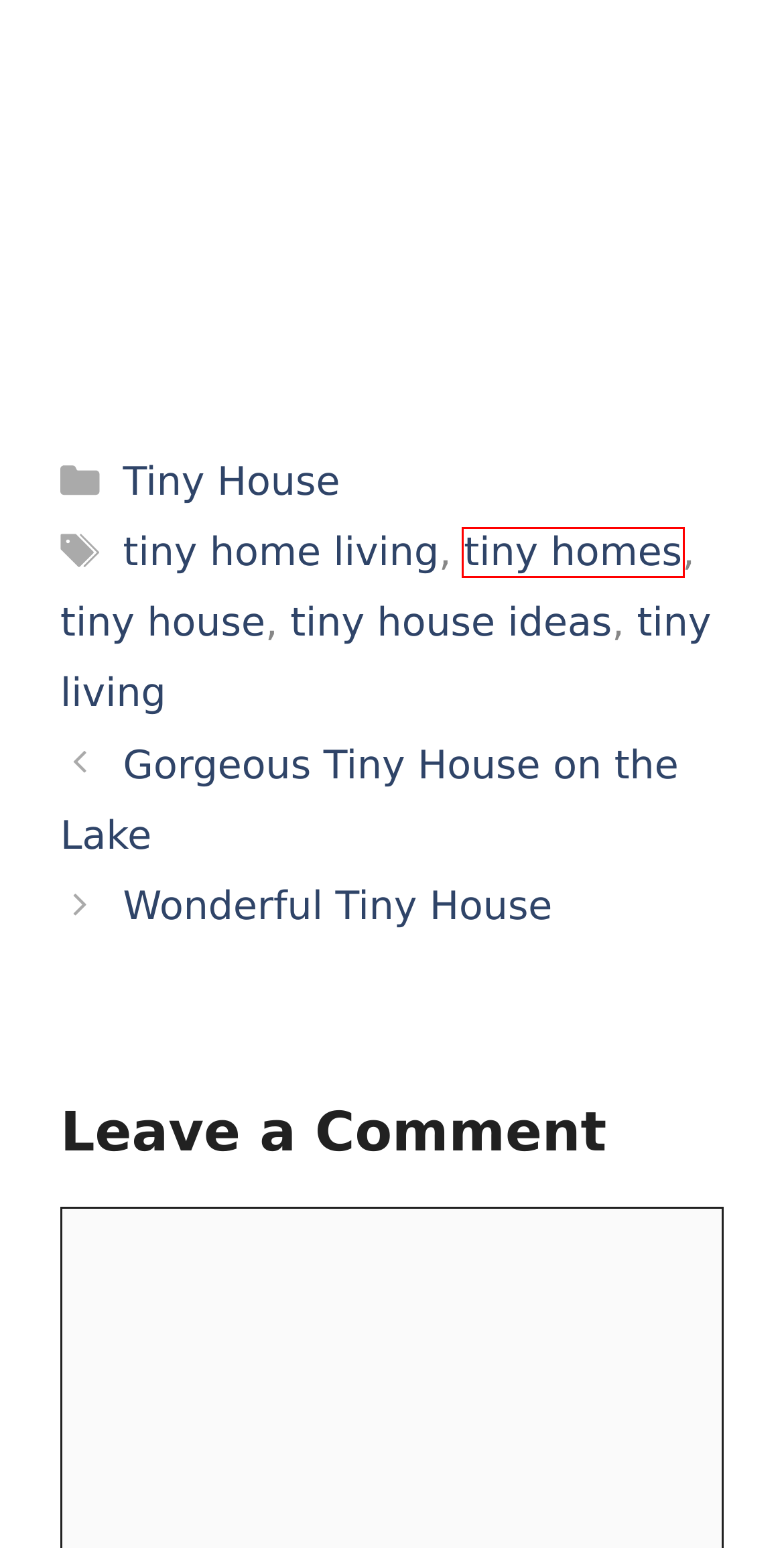You are given a screenshot of a webpage within which there is a red rectangle bounding box. Please choose the best webpage description that matches the new webpage after clicking the selected element in the bounding box. Here are the options:
A. Tiny Homes Archives - Living In A Tiny
B. Gorgeous Tiny House On The Lake
C. Tiny Home Living Archives - Living In A Tiny
D. A Walkthrough Of A Charming Craftsman-Style Tiny Home
E. Tiny Living Archives - Living In A Tiny
F. Tiny House Ideas Archives - Living In A Tiny
G. Tiny House Archives - Living In A Tiny
H. Wonderful Tiny House

A